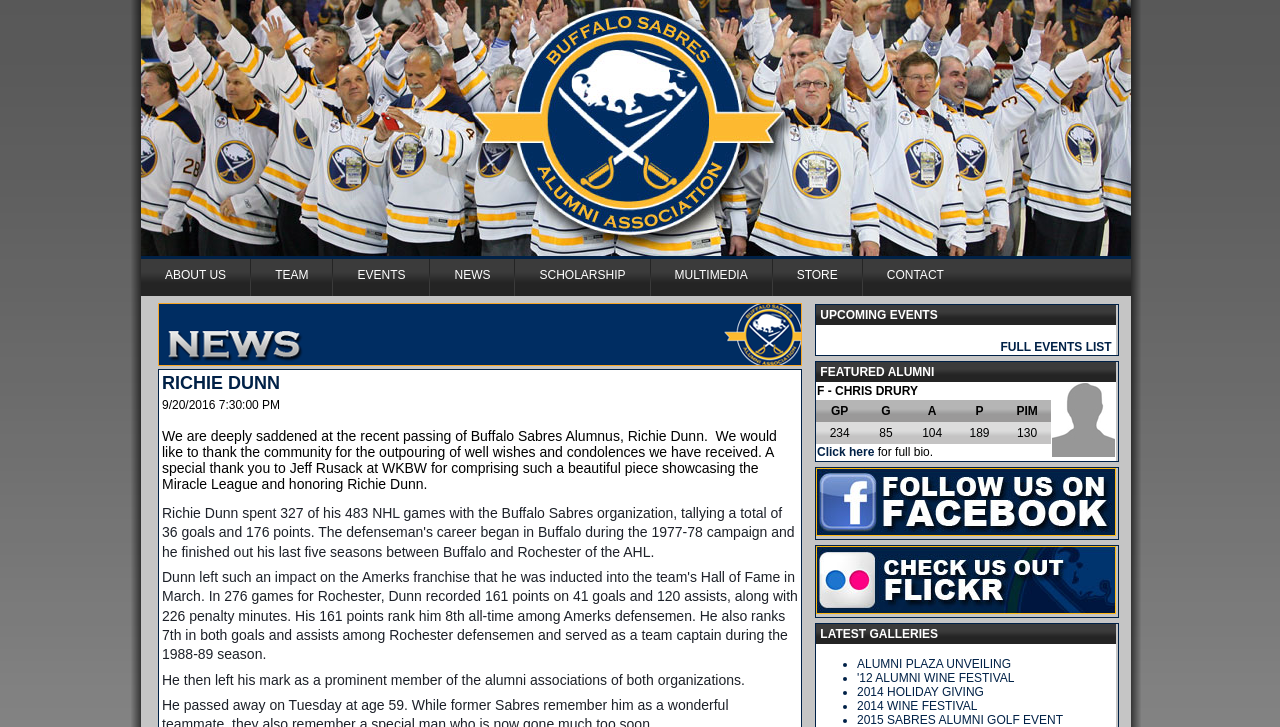Provide a one-word or brief phrase answer to the question:
How many latest galleries are listed?

4